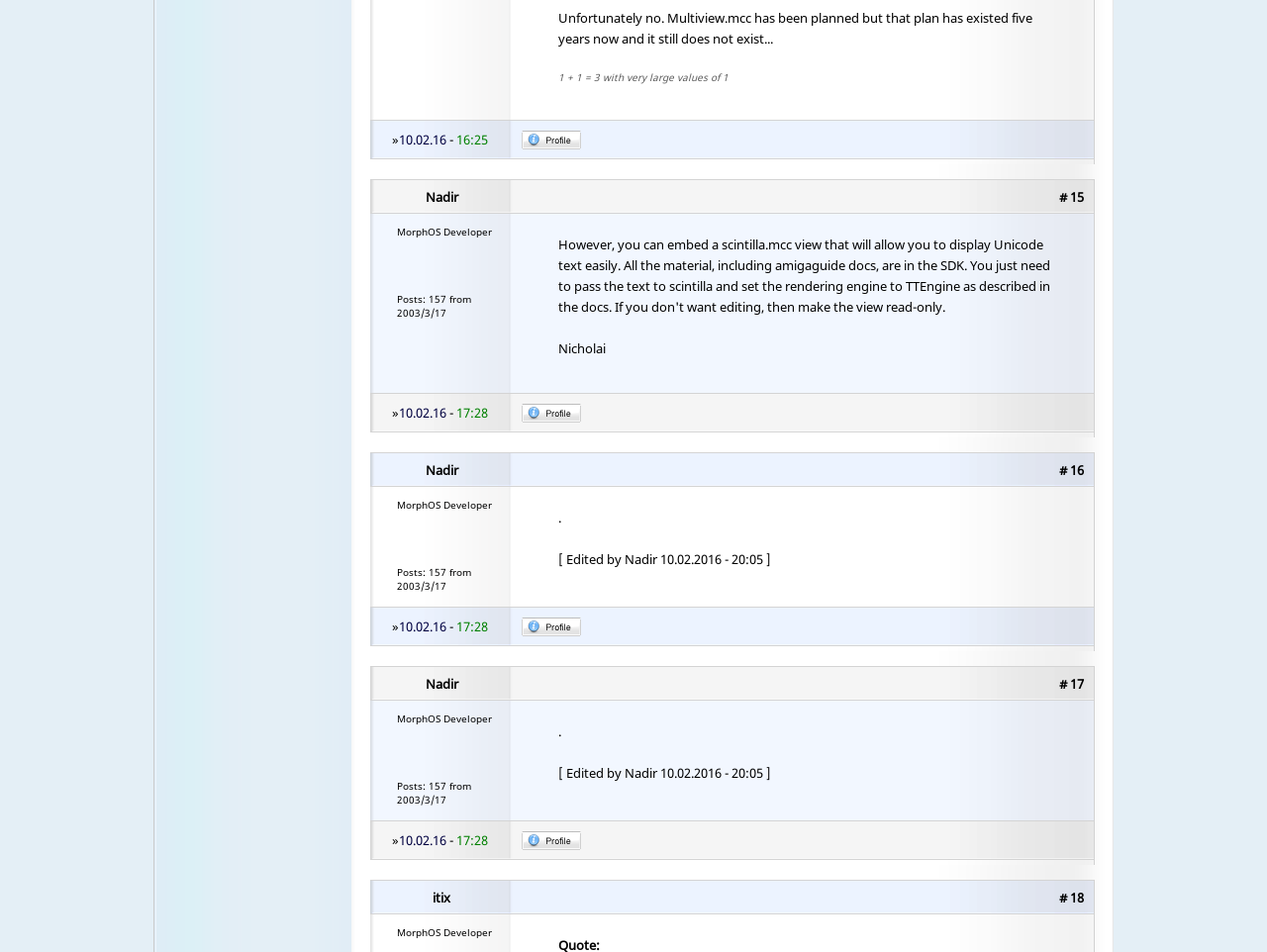Use a single word or phrase to answer the following:
What is the date of the last edited post?

10.02.2016